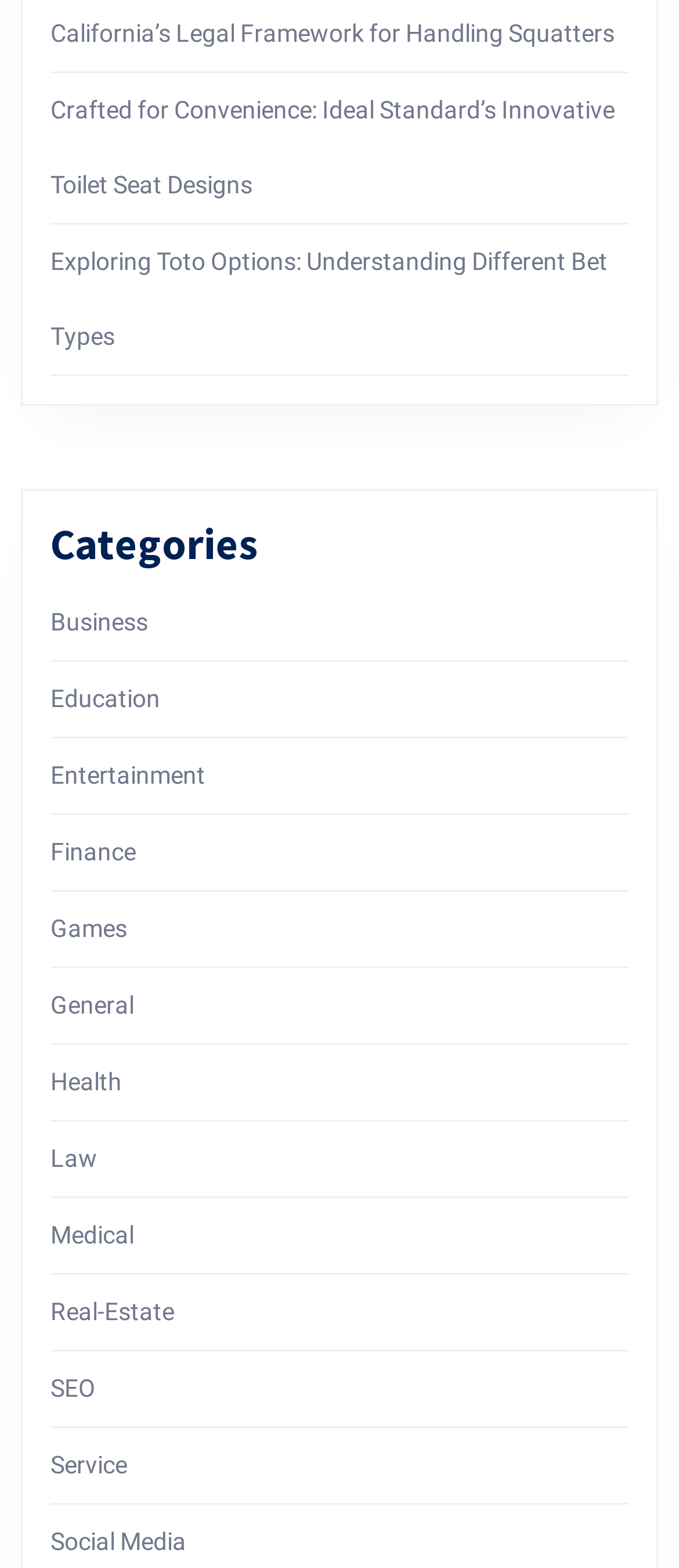Determine the bounding box coordinates of the clickable element to complete this instruction: "Read about Health". Provide the coordinates in the format of four float numbers between 0 and 1, [left, top, right, bottom].

[0.074, 0.681, 0.179, 0.699]